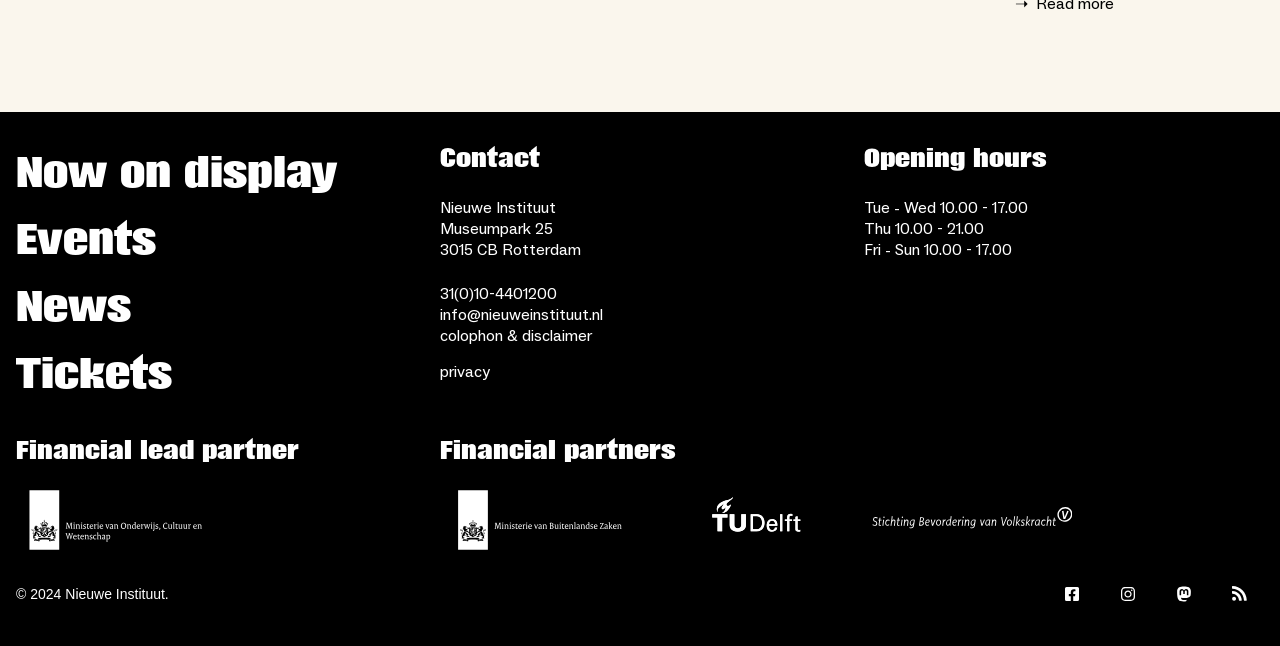Based on the image, provide a detailed response to the question:
What is the name of the institution?

I found the answer by looking at the StaticText element with the text 'Nieuwe Instituut' located at [0.344, 0.307, 0.434, 0.338]. This text is likely to be the name of the institution.